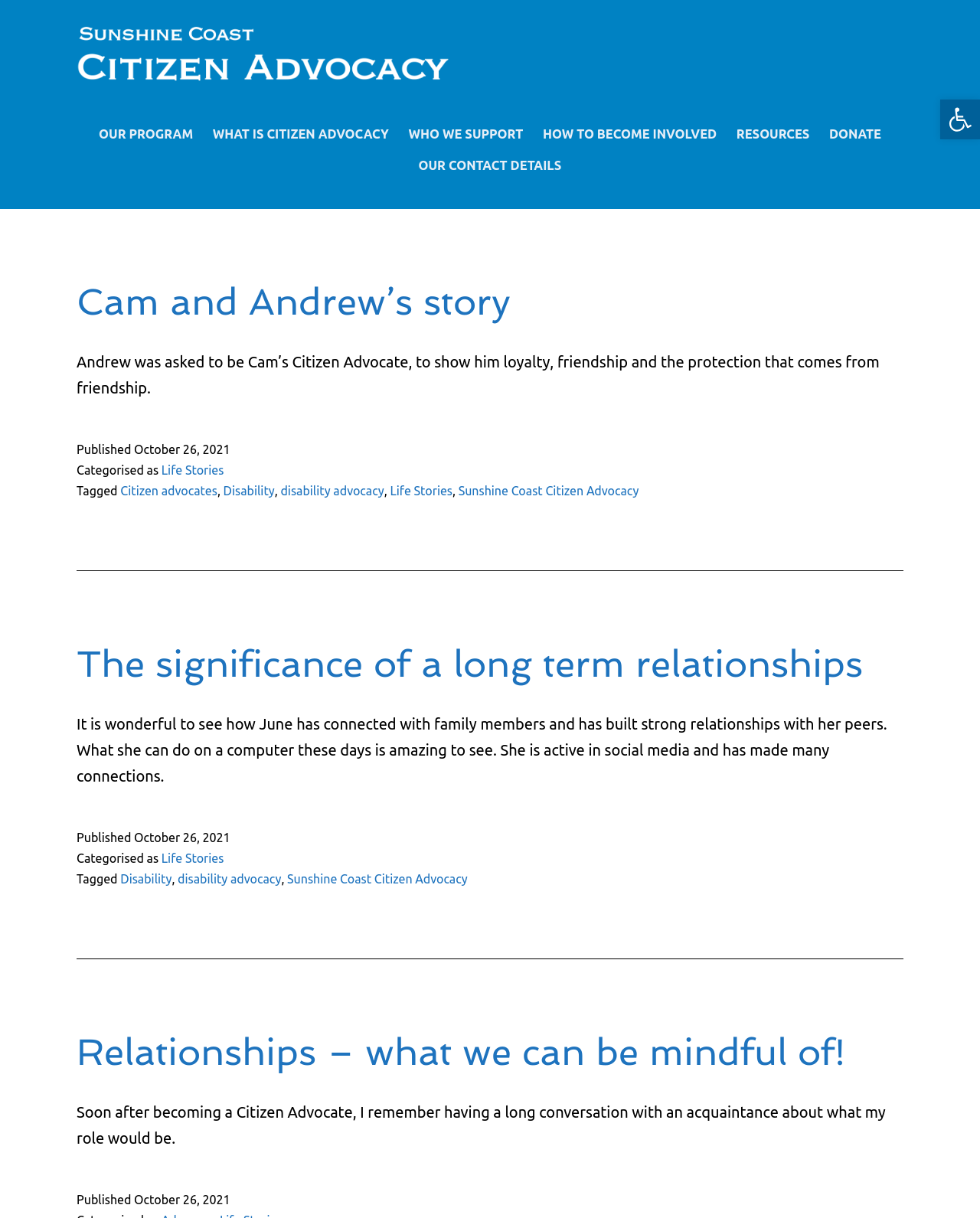Using the details from the image, please elaborate on the following question: What is the name of the organization?

The name of the organization can be found in the top-left corner of the webpage, where it is displayed as a link. It is also mentioned in the image description of the logo.